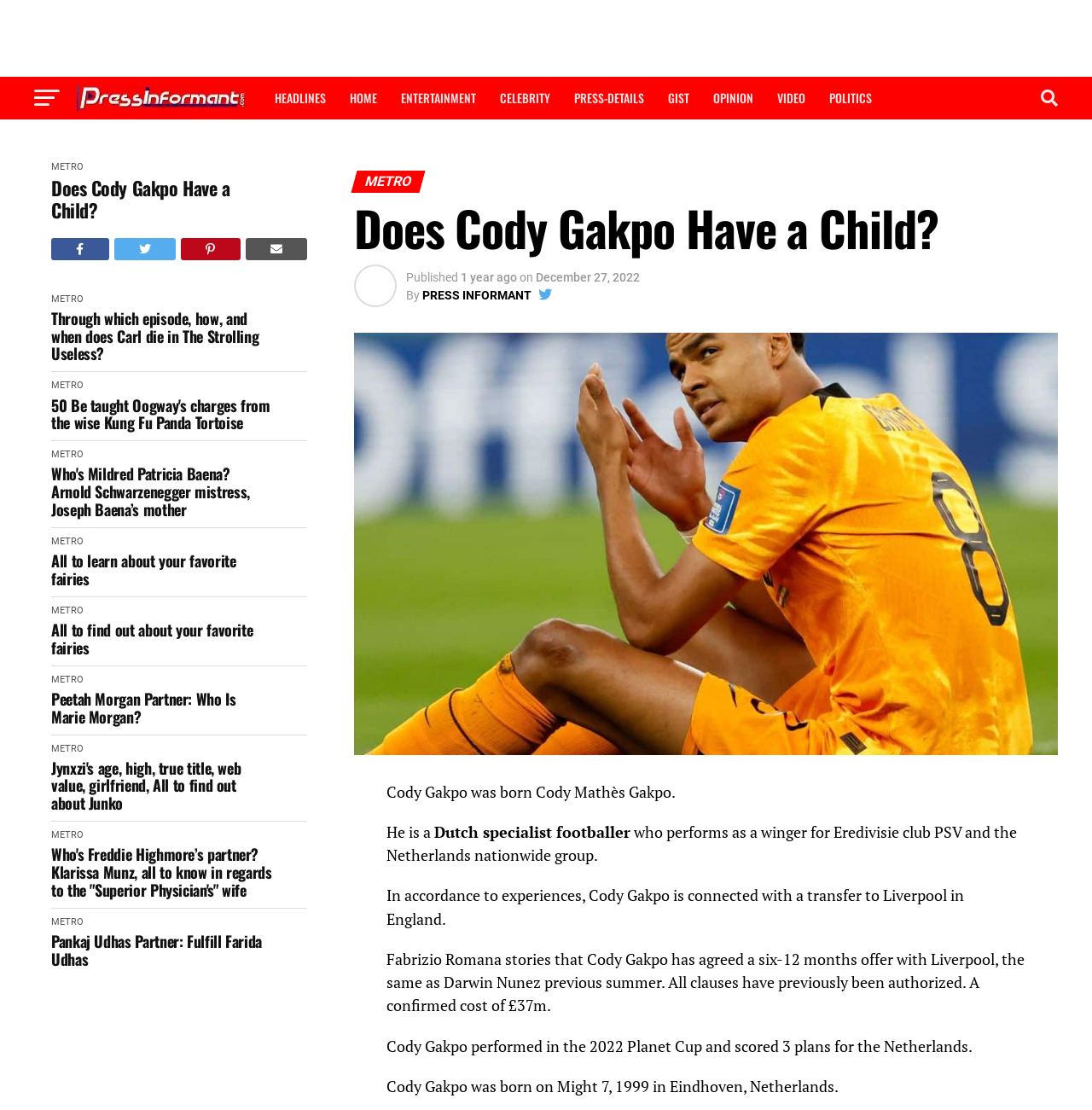Please use the details from the image to answer the following question comprehensively:
Where was Cody Gakpo born?

According to the webpage, Cody Gakpo was born on May 7, 1999, in Eindhoven, Netherlands.